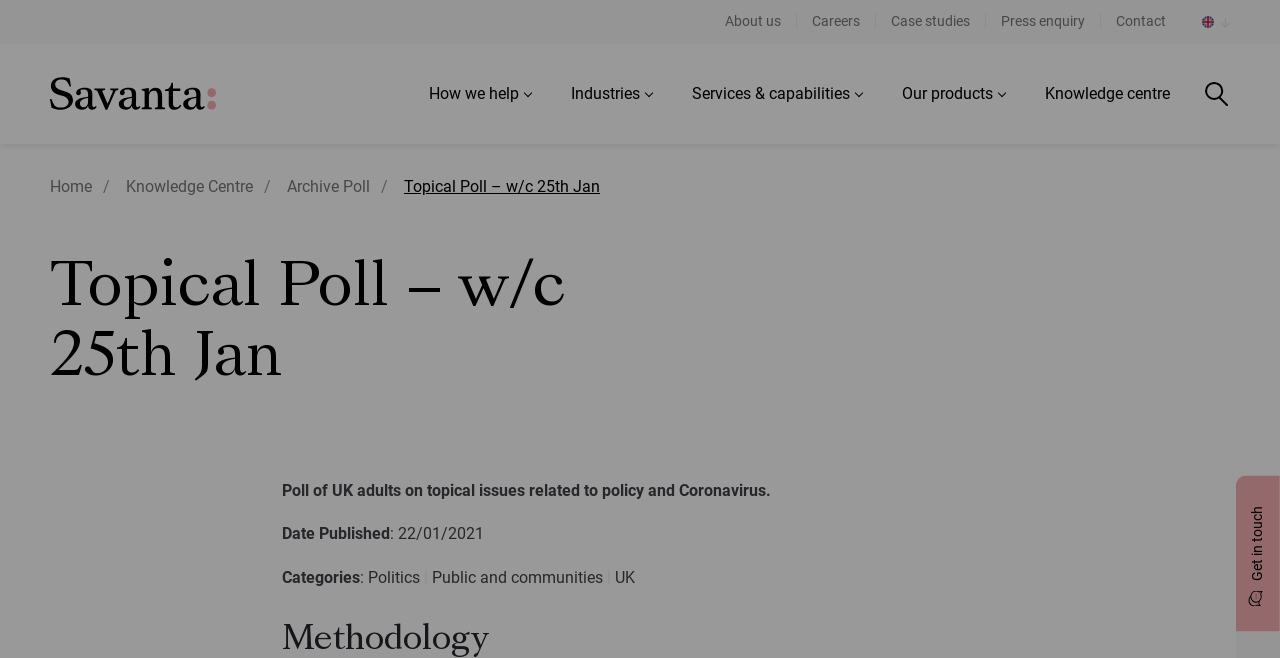Bounding box coordinates should be provided in the format (top-left x, top-left y, bottom-right x, bottom-right y) with all values between 0 and 1. Identify the bounding box for this UI element: aria-label="Region"

[0.934, 0.011, 0.961, 0.053]